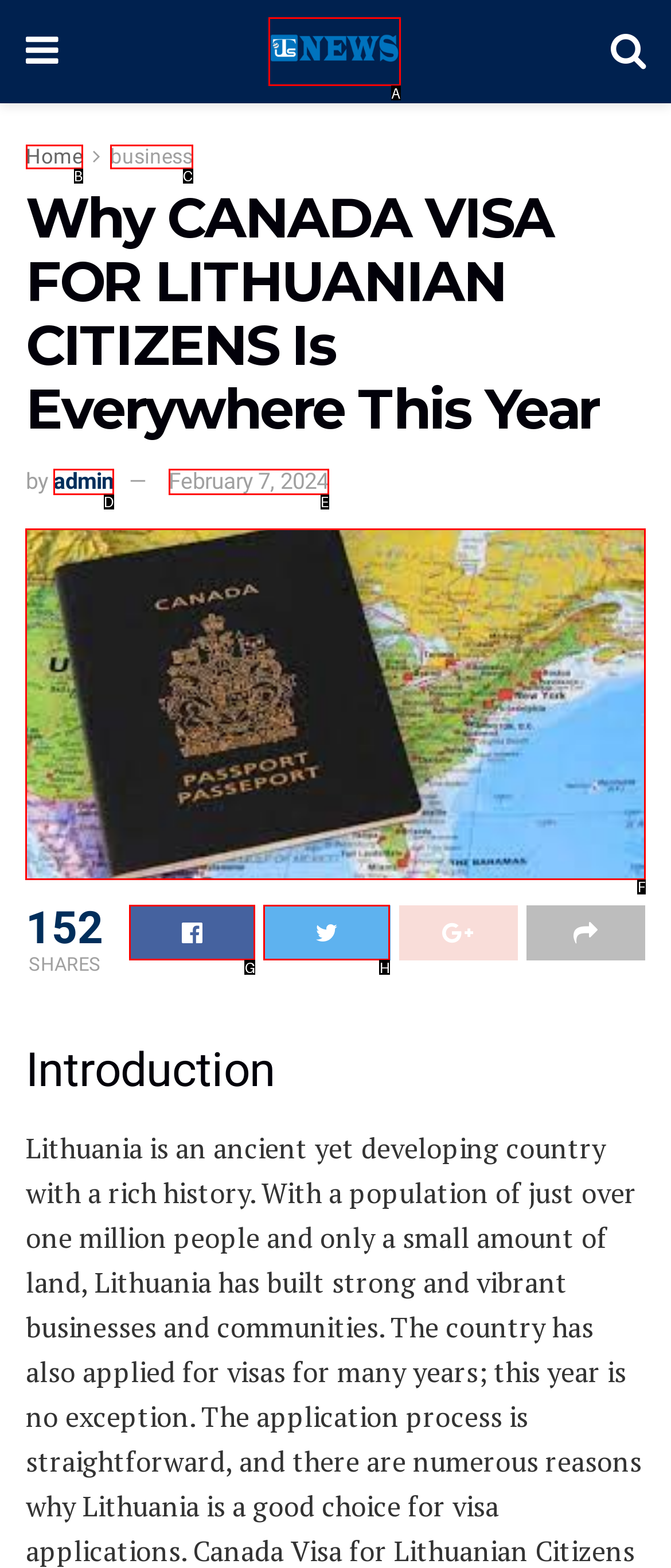Which HTML element should be clicked to fulfill the following task: Read the article about LITHUANIAN CITIZENS?
Reply with the letter of the appropriate option from the choices given.

F